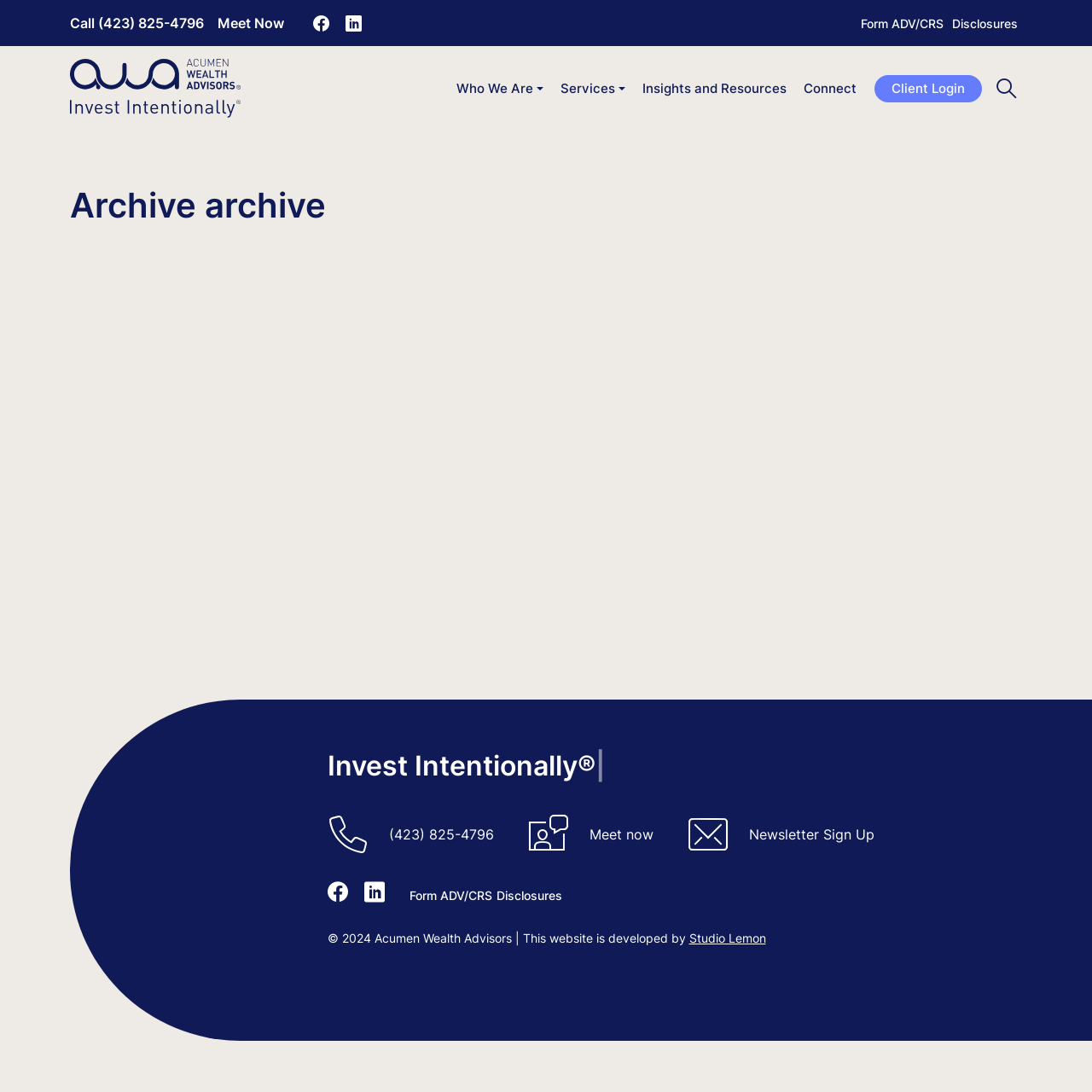Using the information in the image, give a detailed answer to the following question: How can I contact the company?

The webpage provides multiple ways to contact the company, including a phone number '(423) 825-4796' and a 'Meet Now' link, both of which are displayed prominently at the top and bottom of the page.